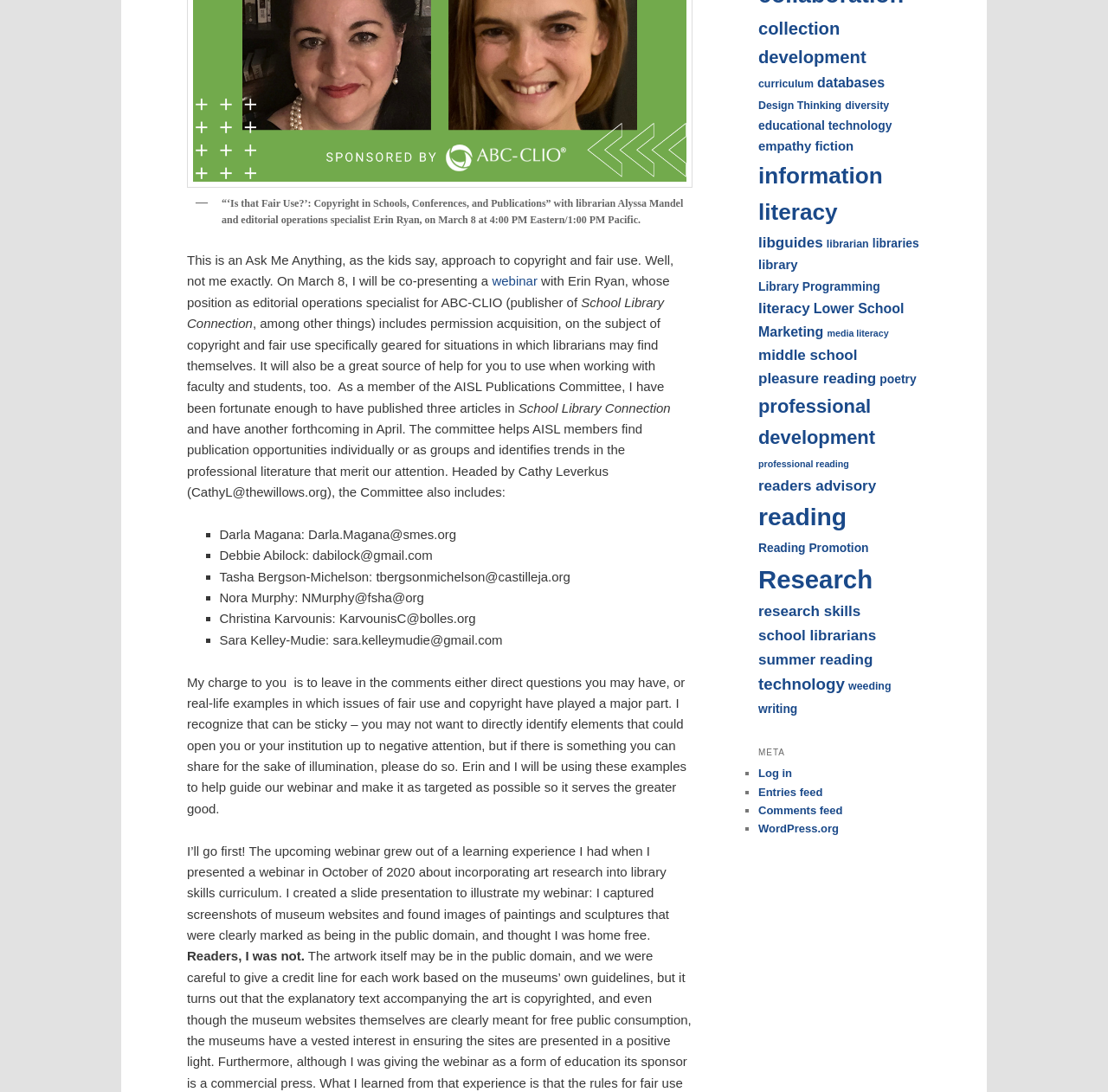Provide the bounding box coordinates of the HTML element described as: "Log in". The bounding box coordinates should be four float numbers between 0 and 1, i.e., [left, top, right, bottom].

None